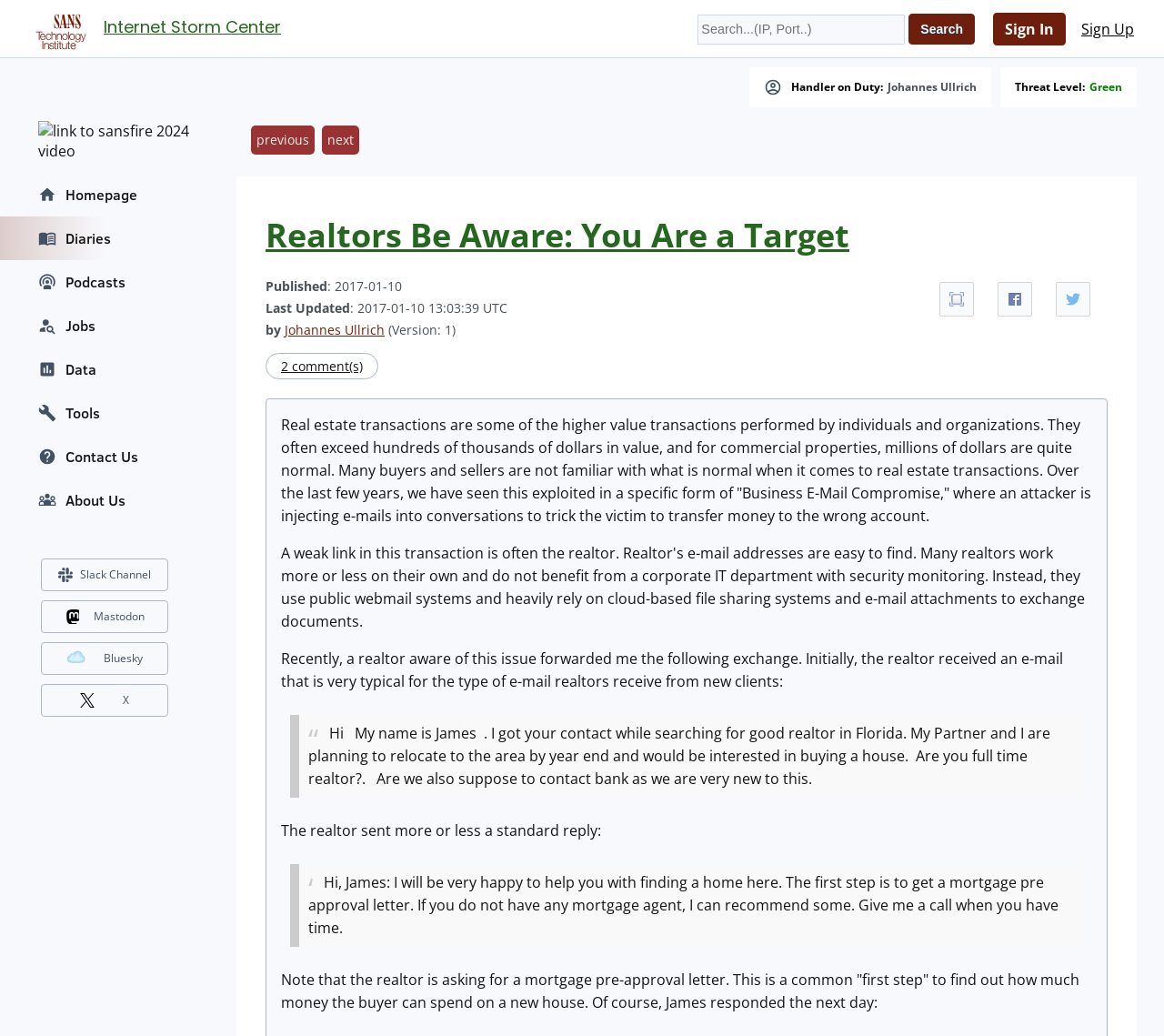Can you pinpoint the bounding box coordinates for the clickable element required for this instruction: "Share on Facebook"? The coordinates should be four float numbers between 0 and 1, i.e., [left, top, right, bottom].

[0.857, 0.272, 0.887, 0.305]